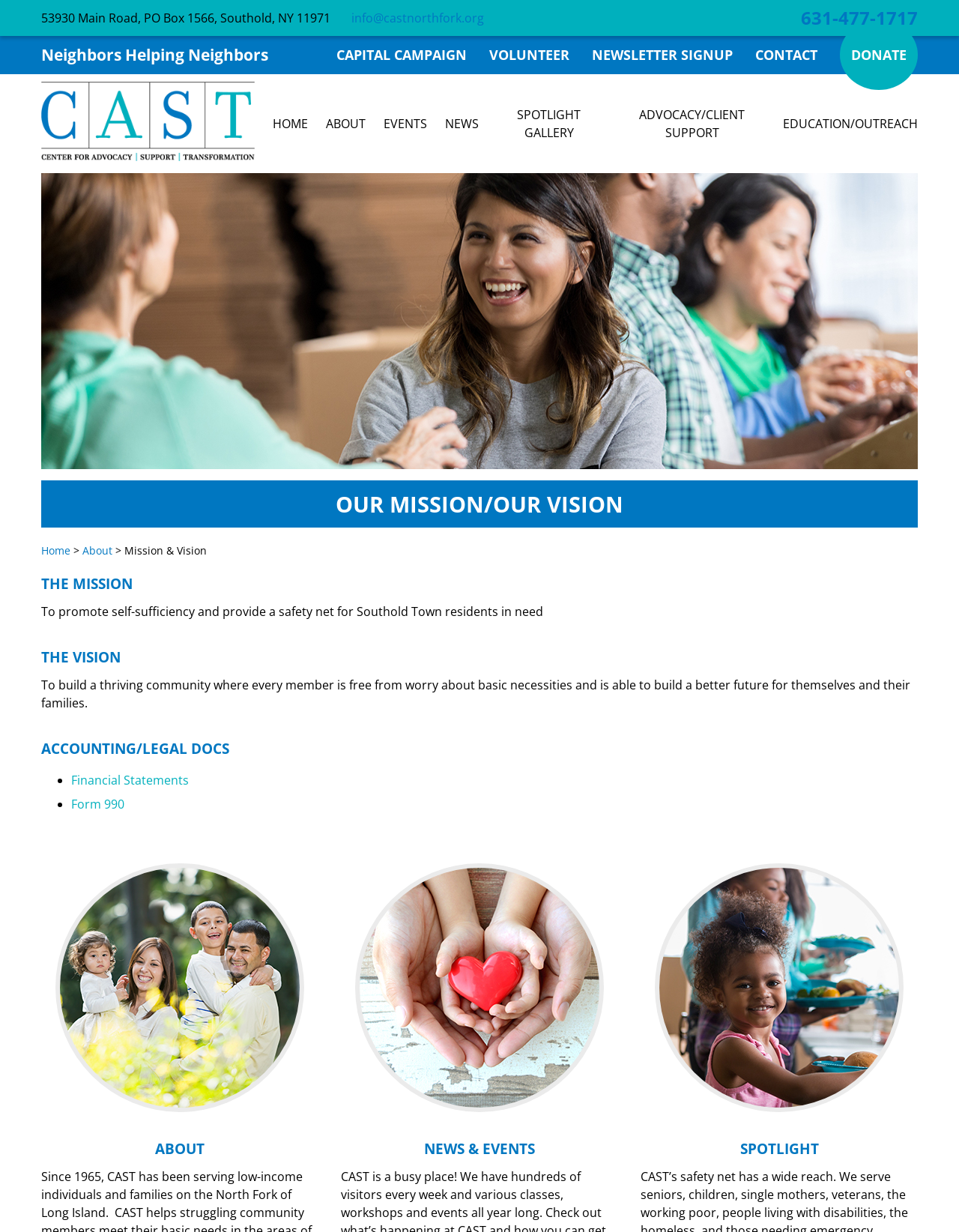What is the bounding box coordinate of the image 'iStock-509801325k'?
Using the image as a reference, answer the question with a short word or phrase.

[0.062, 0.705, 0.312, 0.899]